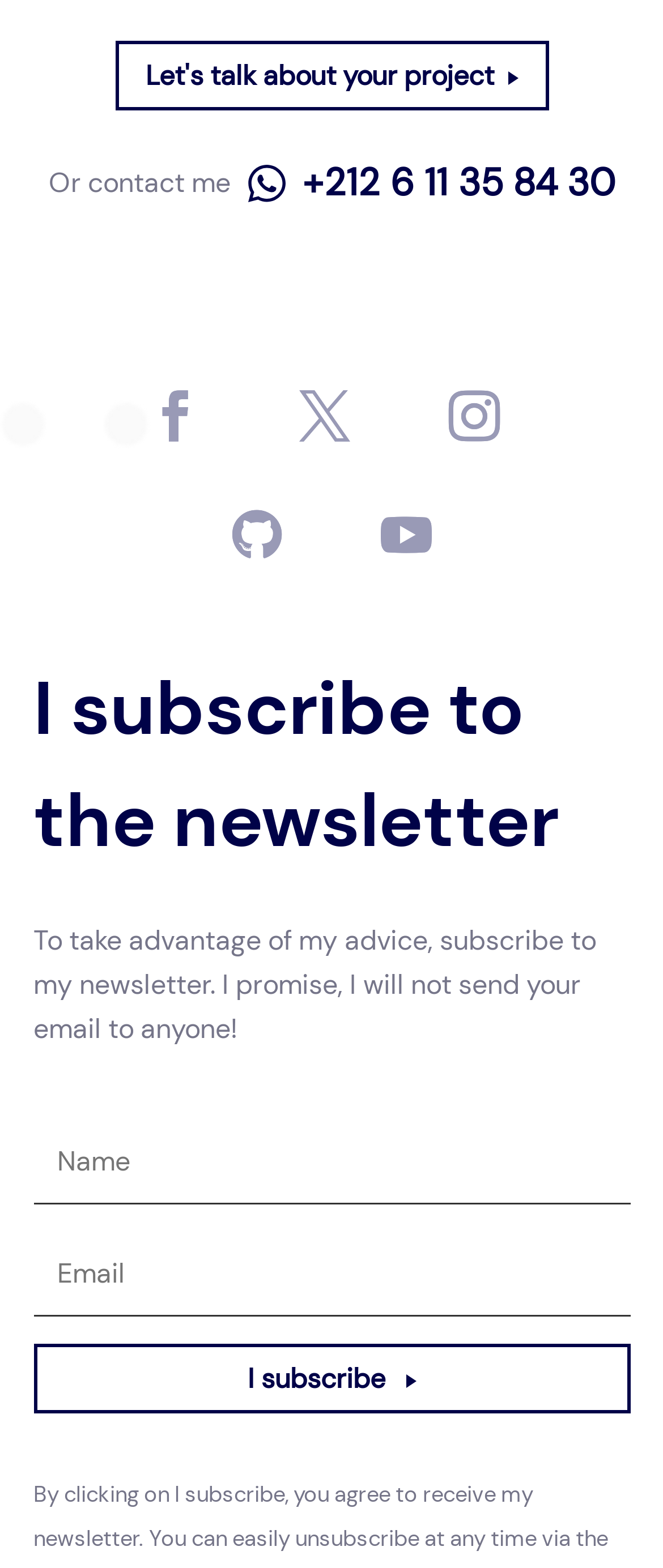Determine the bounding box coordinates of the area to click in order to meet this instruction: "Click on 'Let's talk about your project'".

[0.173, 0.026, 0.827, 0.07]